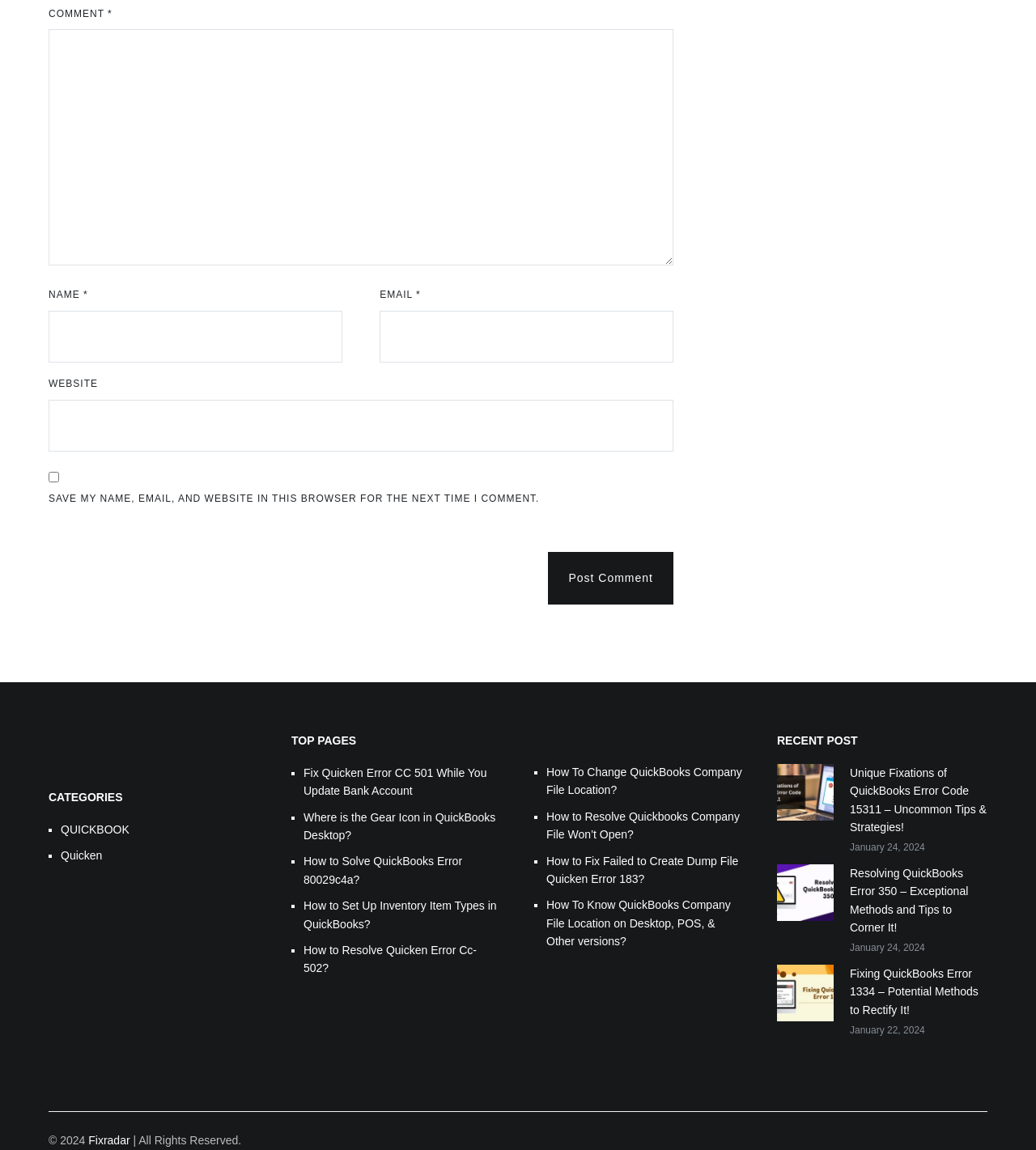Please examine the image and answer the question with a detailed explanation:
What is the category of the first link under 'CATEGORIES'?

The first link under the 'CATEGORIES' heading is labeled 'QUICKBOOK', which suggests that it belongs to the QUICKBOOK category.